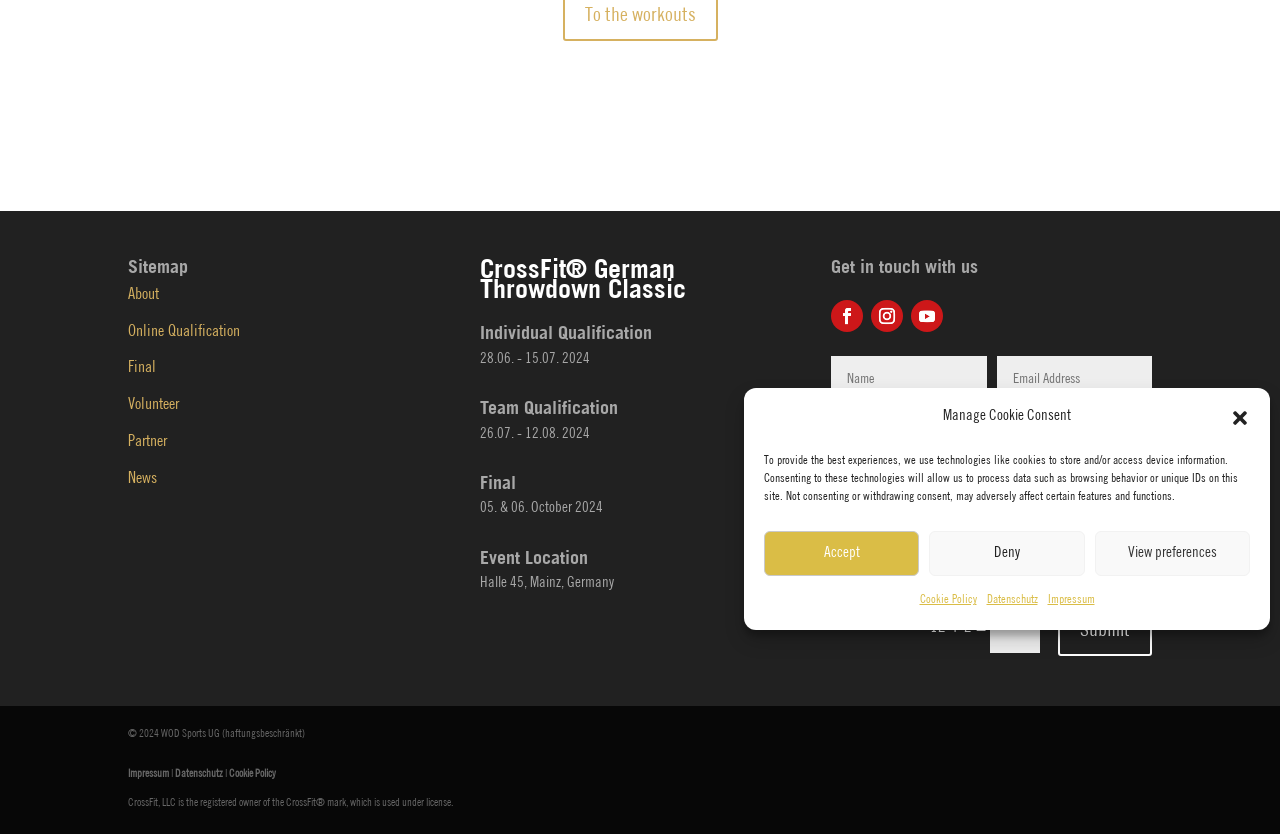Find and provide the bounding box coordinates for the UI element described here: "View preferences". The coordinates should be given as four float numbers between 0 and 1: [left, top, right, bottom].

[0.855, 0.637, 0.977, 0.691]